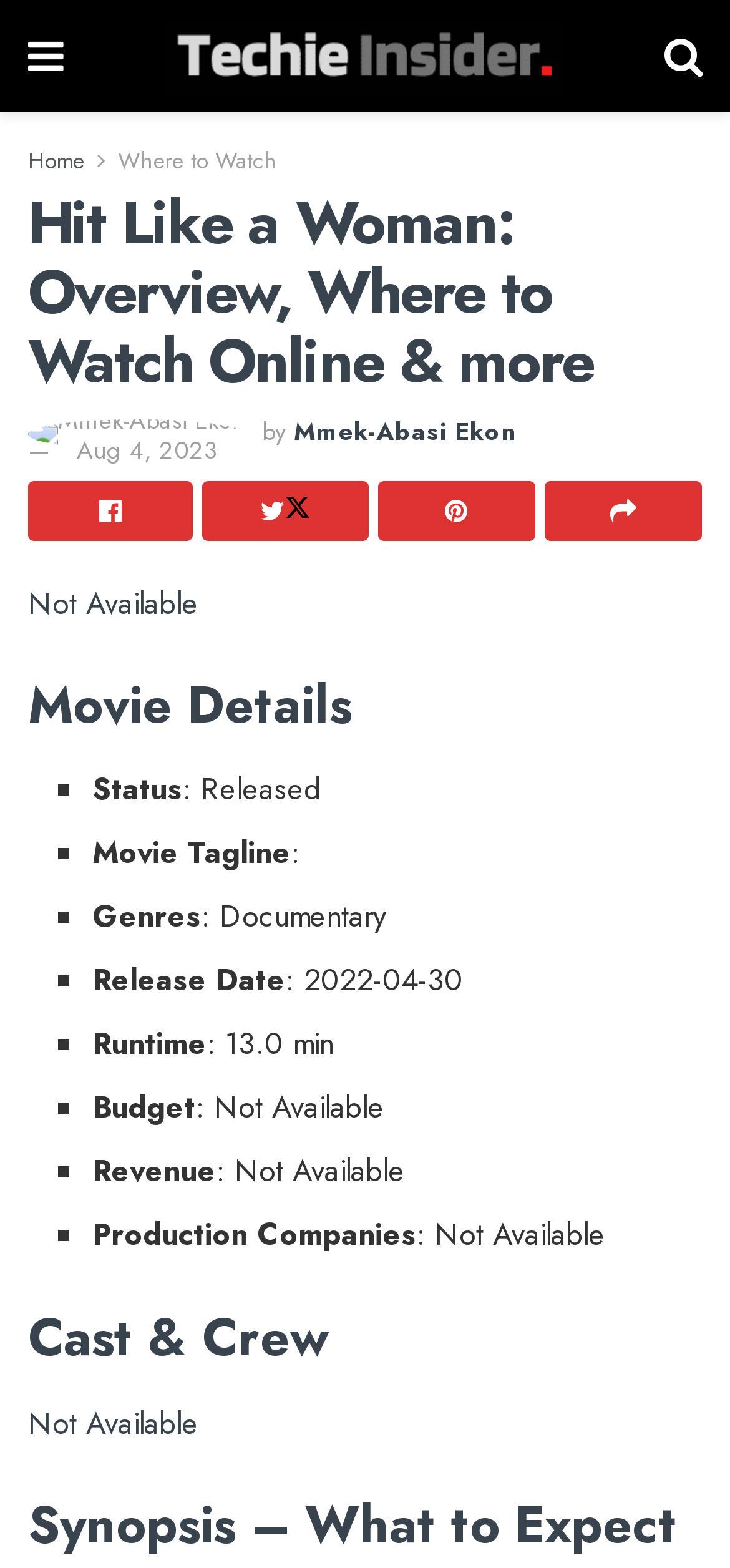Using the provided element description: "Aug 4, 2023", identify the bounding box coordinates. The coordinates should be four floats between 0 and 1 in the order [left, top, right, bottom].

[0.105, 0.276, 0.297, 0.299]